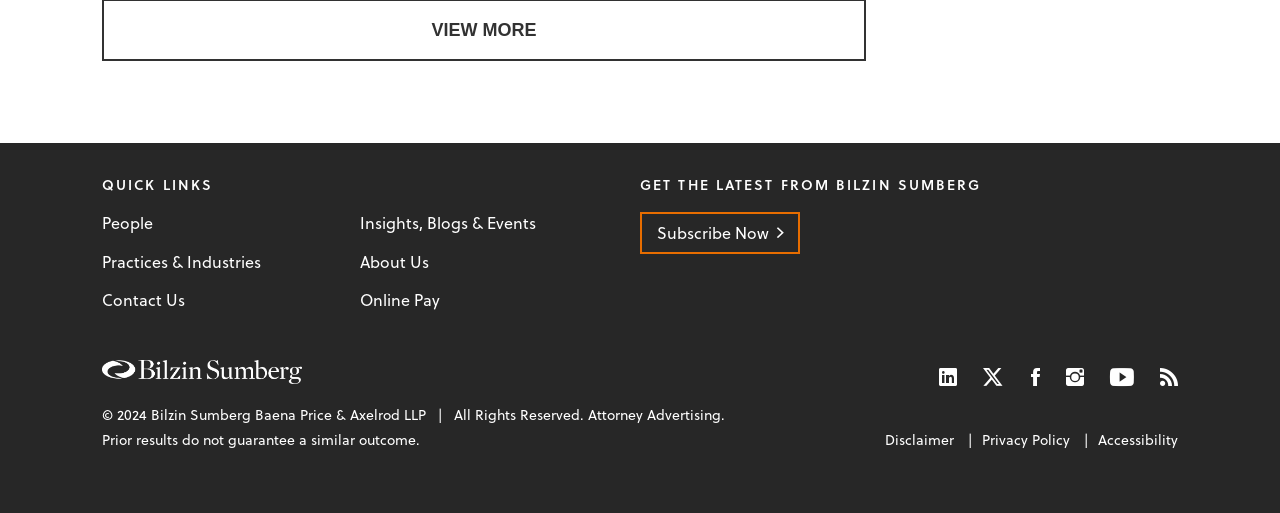What is the copyright year mentioned at the bottom of the page? Based on the image, give a response in one word or a short phrase.

2024